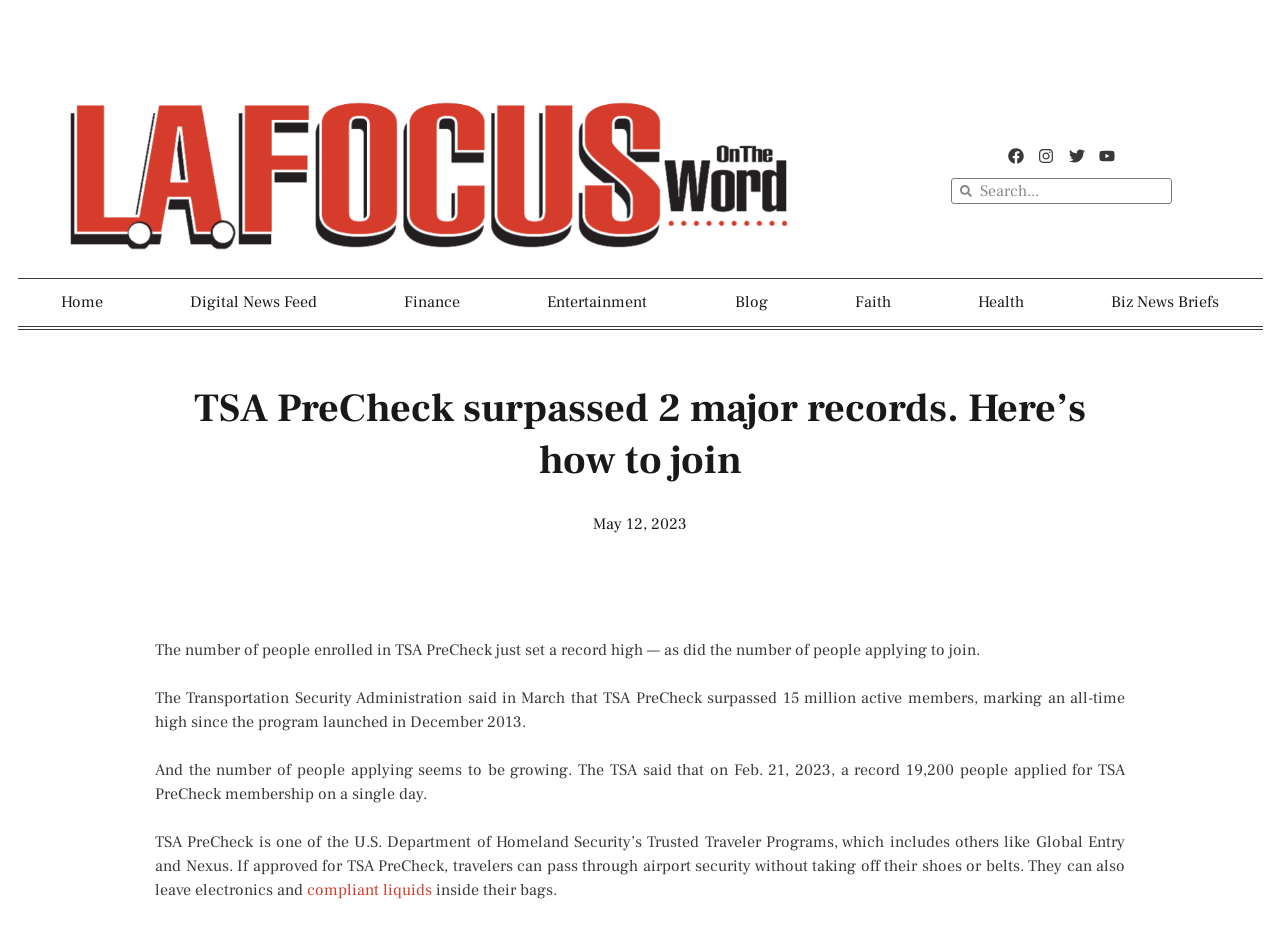Use the information in the screenshot to answer the question comprehensively: What is the name of the department that TSA PreCheck is a part of?

According to the webpage, TSA PreCheck is one of the U.S. Department of Homeland Security’s Trusted Traveler Programs, which includes others like Global Entry and Nexus.